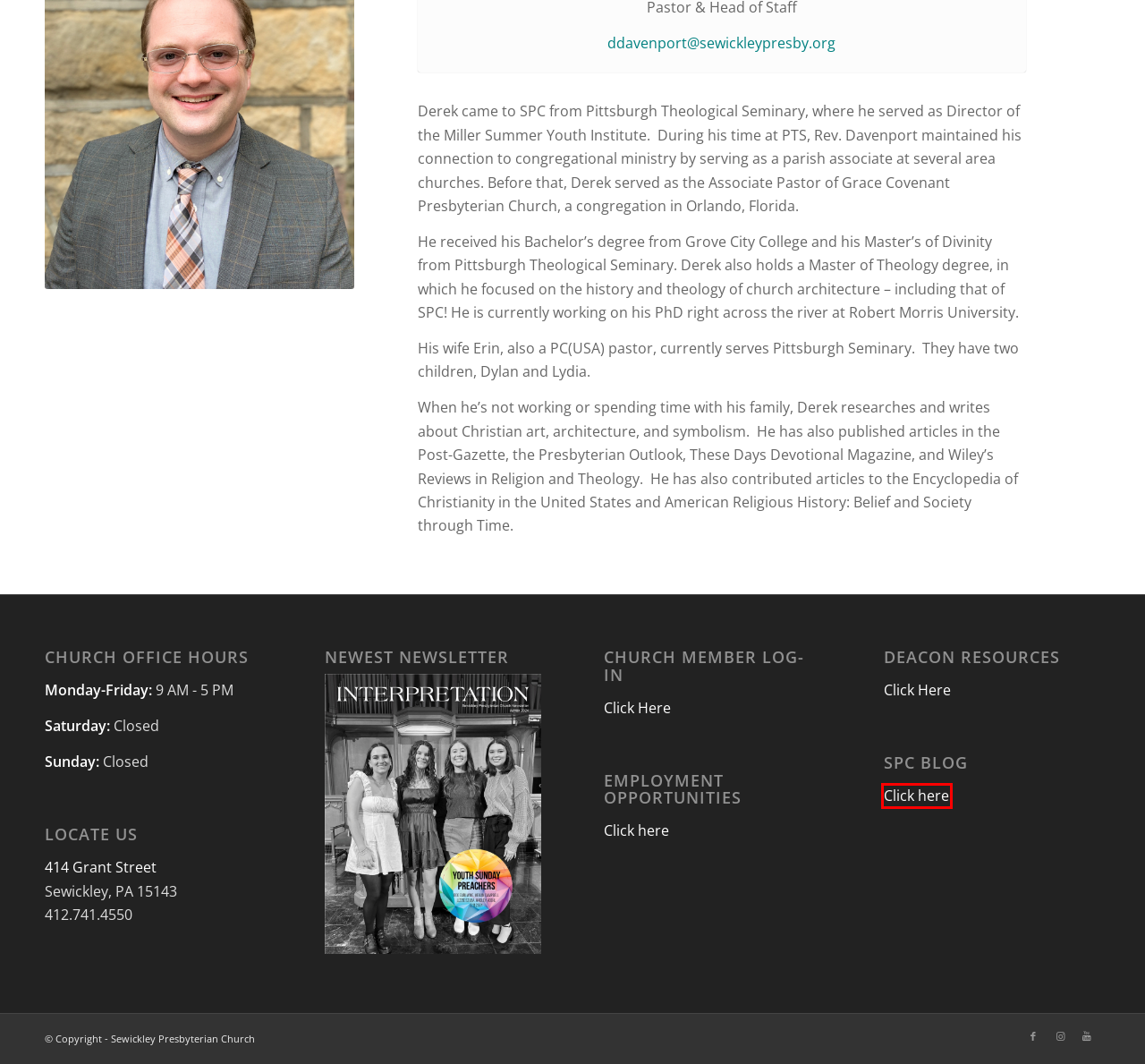Look at the screenshot of the webpage and find the element within the red bounding box. Choose the webpage description that best fits the new webpage that will appear after clicking the element. Here are the candidates:
A. Sunday - Sewickley Presbyterian
B. Give - Sewickley Presbyterian
C. Employment Opportunities - Sewickley Presbyterian
D. Read Scripture Blog - Sewickley Presbyterian
E. FriendShip Preschool - Sewickley Presbyterian
F. Homepage - Sewickley Presbyterian
G. Contact Us - Sewickley Presbyterian
H. Deacons Resources - Sewickley Presbyterian

D